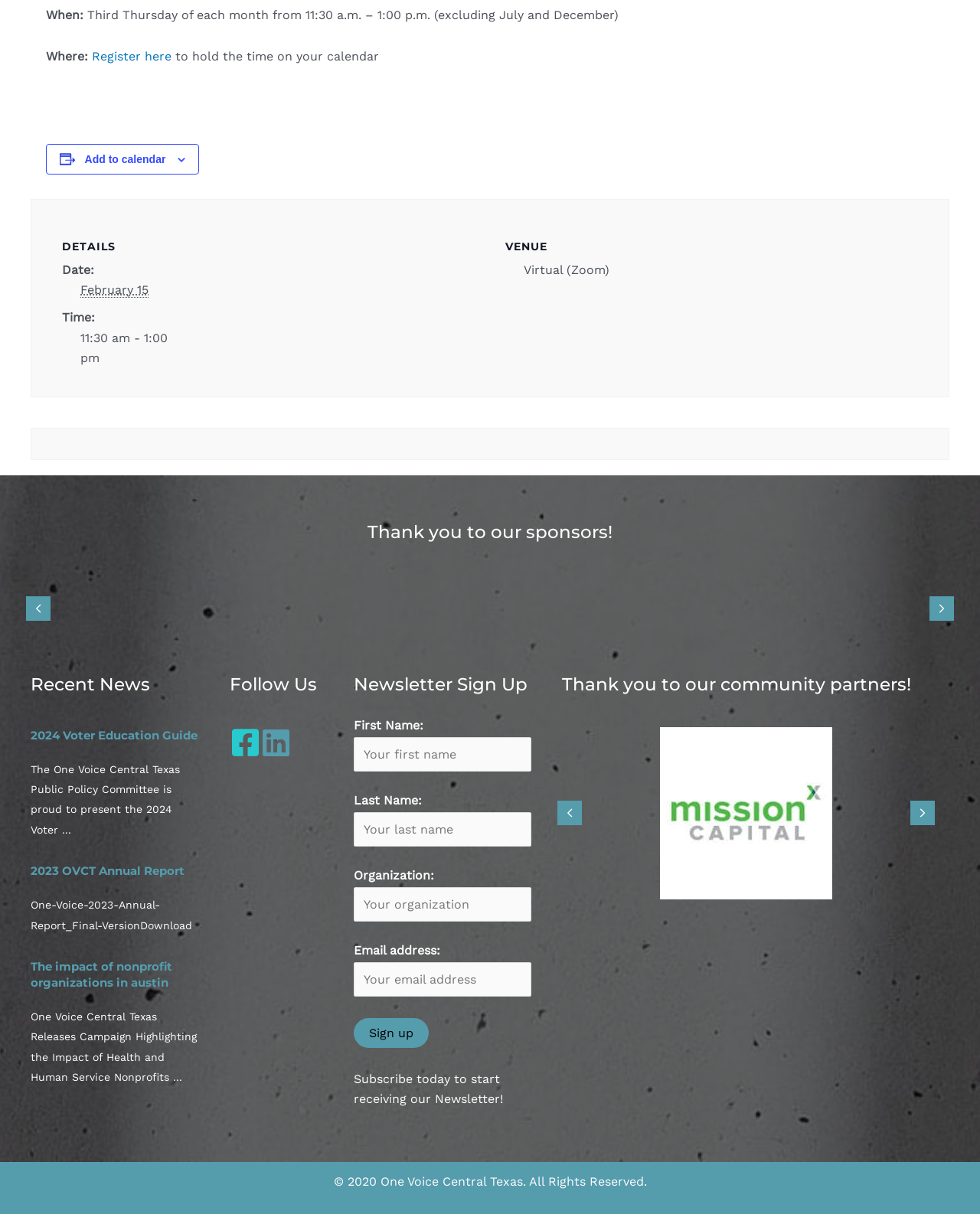Where is the event held?
Please provide a single word or phrase as your answer based on the image.

Virtual (Zoom)